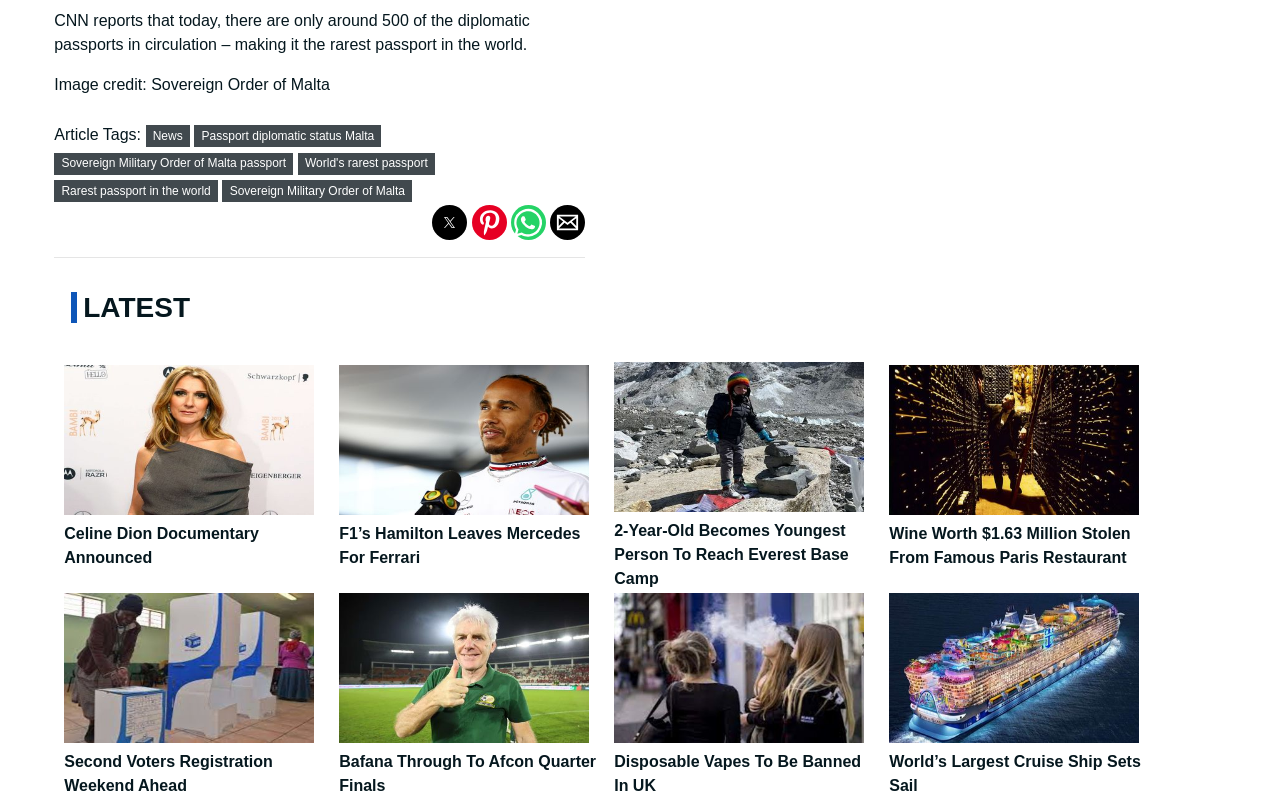Pinpoint the bounding box coordinates for the area that should be clicked to perform the following instruction: "Click on the 'Rarest passport in the world' link".

[0.048, 0.231, 0.165, 0.248]